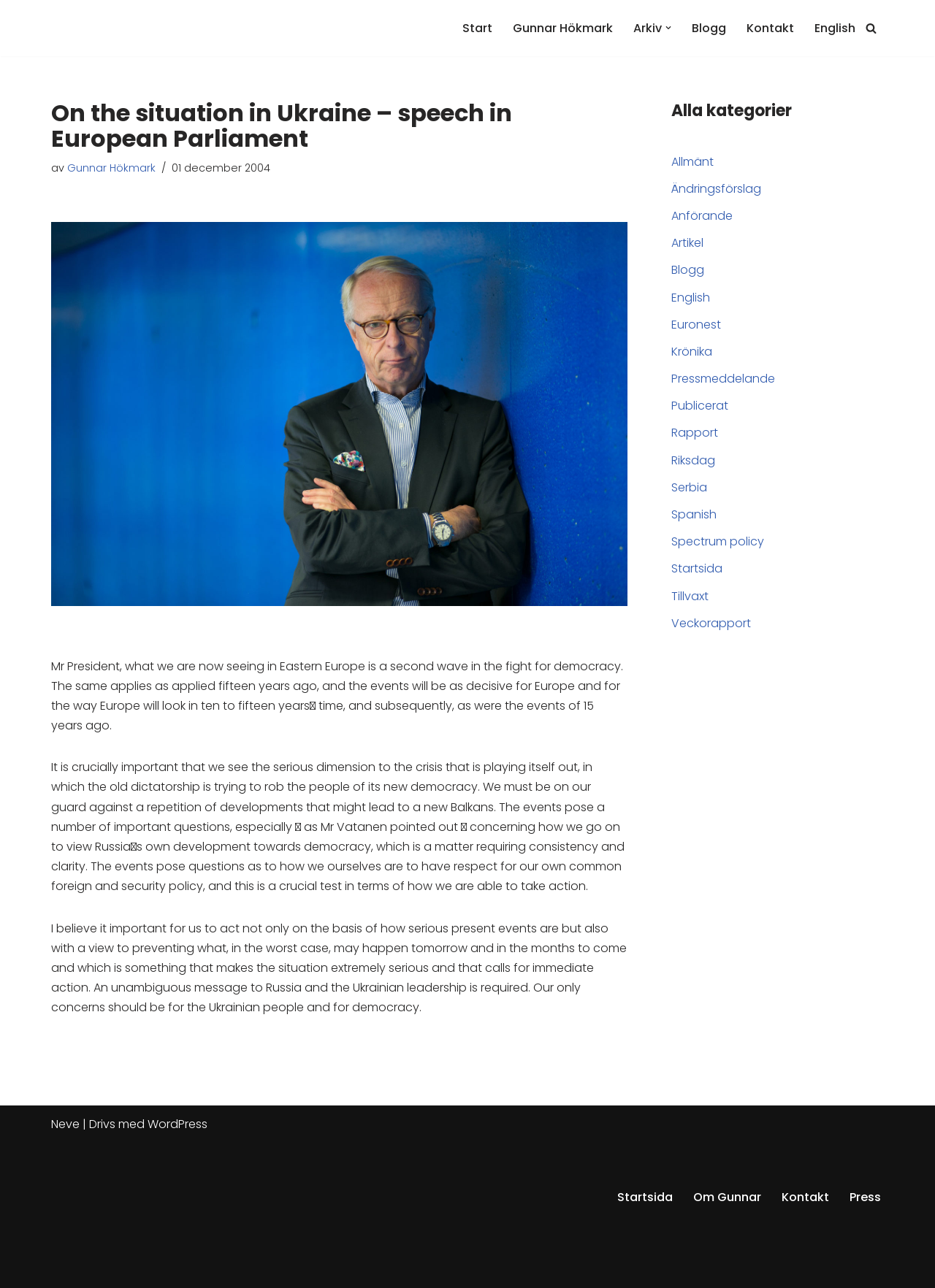Who is the speaker in the European Parliament?
Look at the screenshot and give a one-word or phrase answer.

Gunnar Hökmark